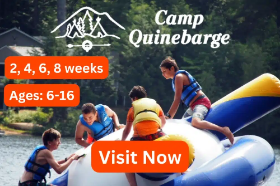Please provide a comprehensive answer to the question below using the information from the image: How many session lengths are offered?

The number of session lengths offered can be determined by counting the options listed in the text overlay, which are '2, 4, 6, 8 weeks'. There are four options in total.